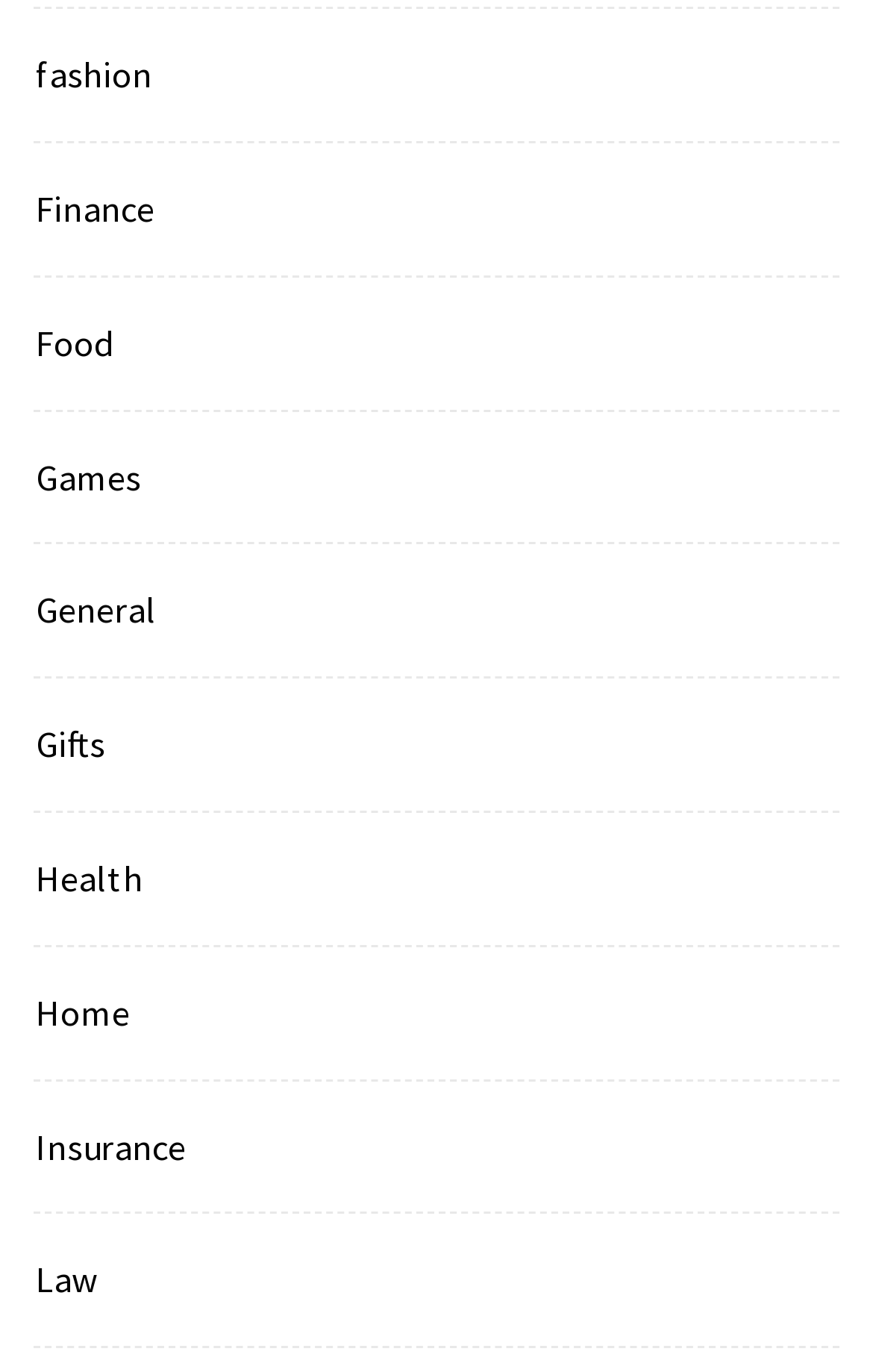Is there a category for sports?
Respond to the question with a well-detailed and thorough answer.

I checked the list of categories and did not find 'Sports' among the options. The categories listed are fashion, finance, food, games, general, gifts, health, home, insurance, and law.